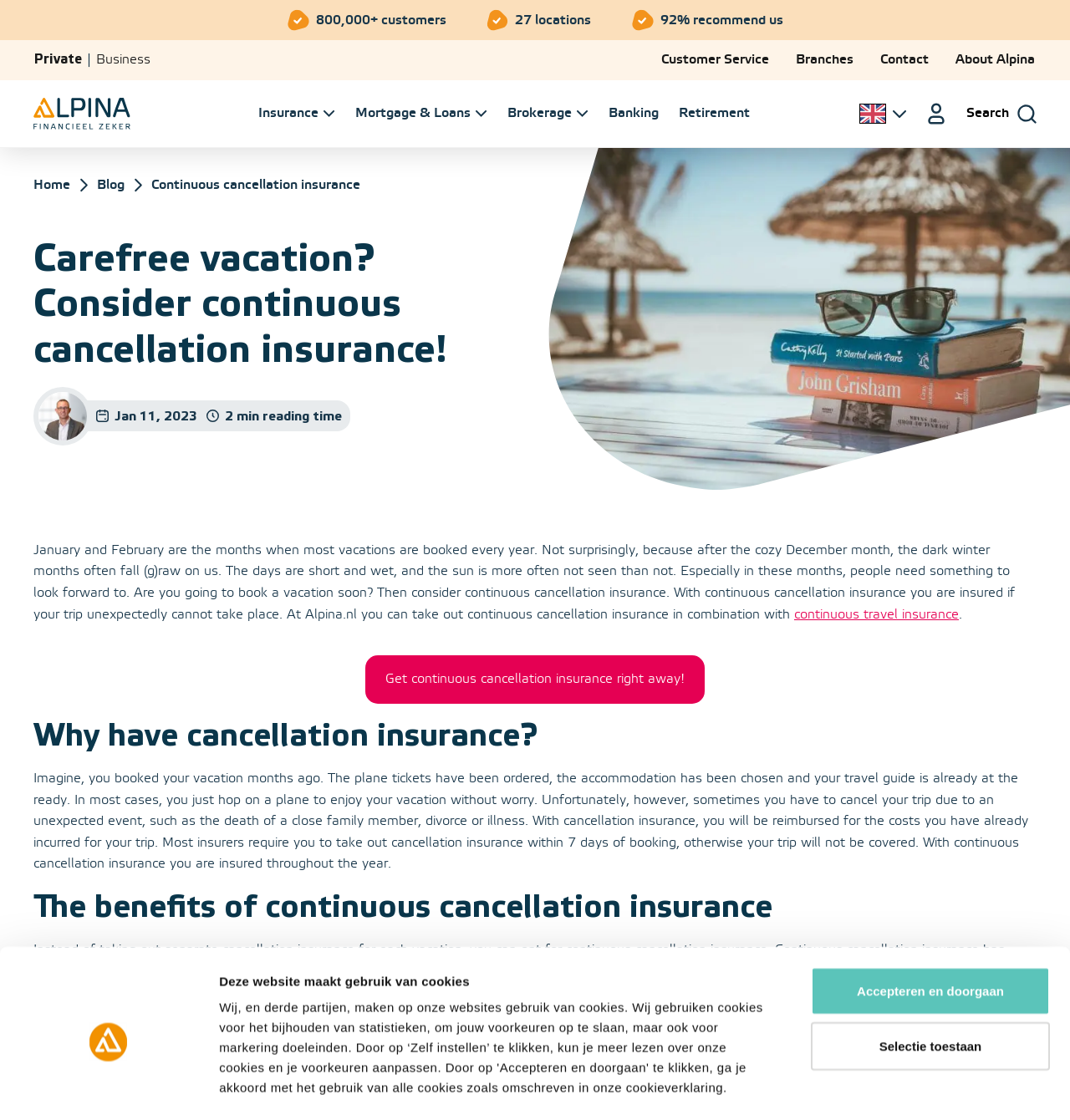Determine the bounding box coordinates of the element's region needed to click to follow the instruction: "Read the post about 4 COLORS AND NUMBERS – A DECEPTIVE ILLUSION!". Provide these coordinates as four float numbers between 0 and 1, formatted as [left, top, right, bottom].

None